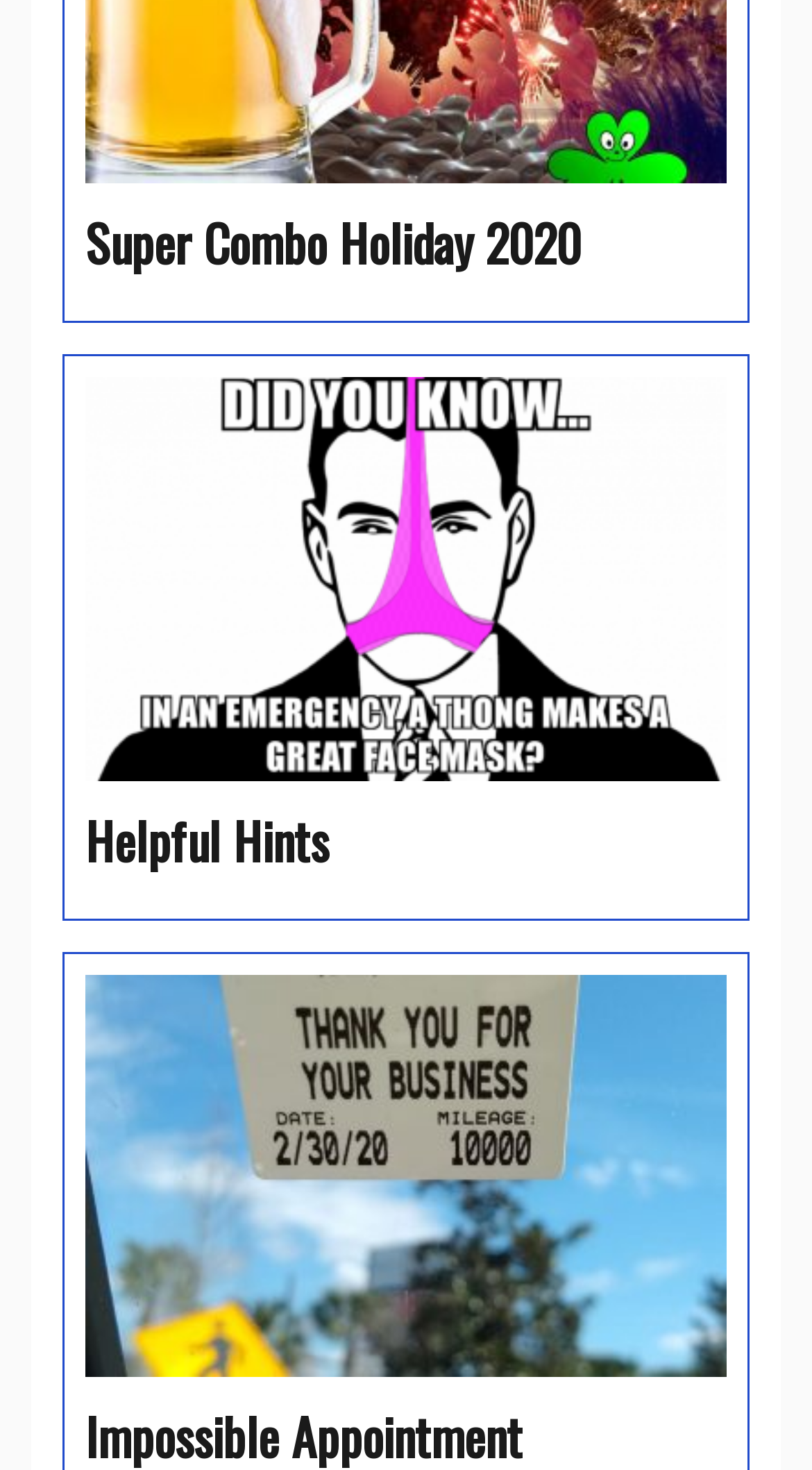Could you please study the image and provide a detailed answer to the question:
What is the last link on the webpage?

The last link on the webpage is 'missed appointment' which is part of a figure element, suggesting that it's a visual element with a descriptive text.